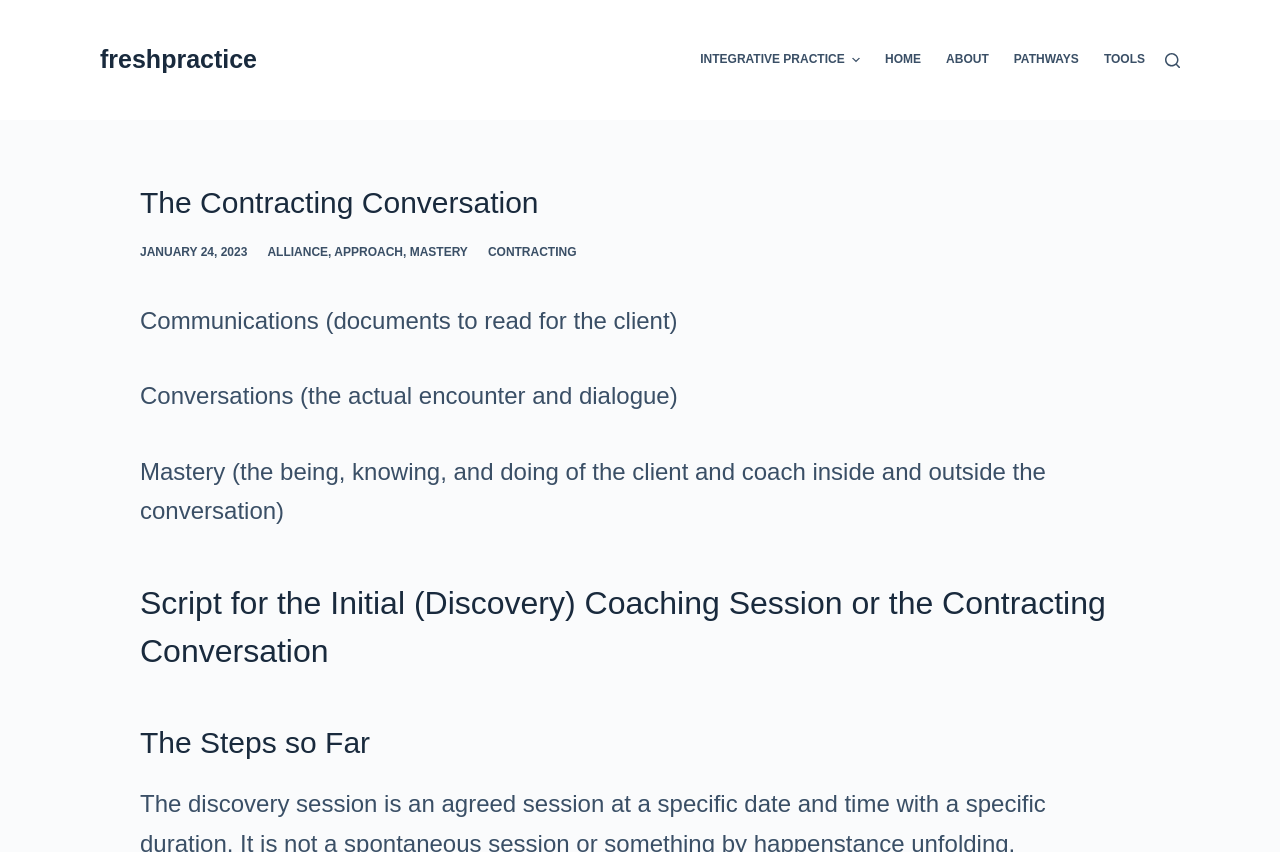Identify the bounding box coordinates for the UI element described as: "integrative practice".

[0.547, 0.0, 0.682, 0.141]